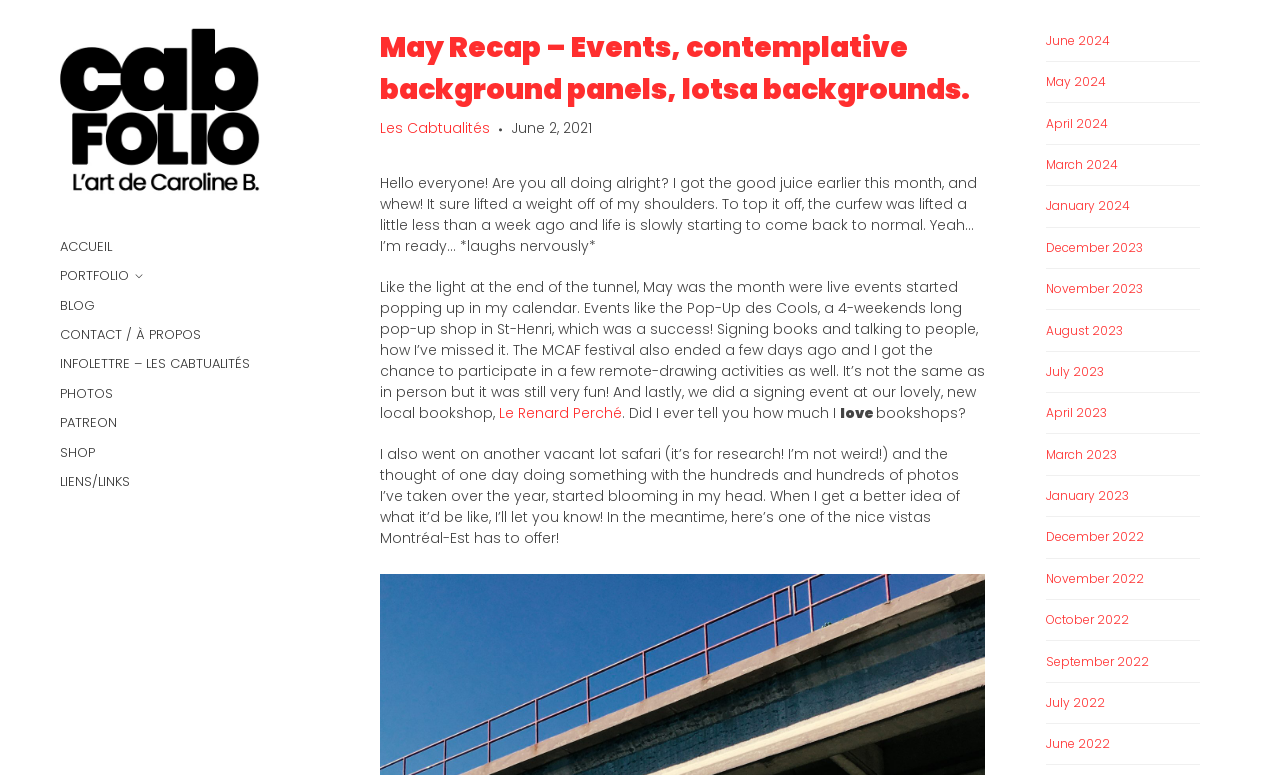How many links are there in the archive section?
Using the image provided, answer with just one word or phrase.

15